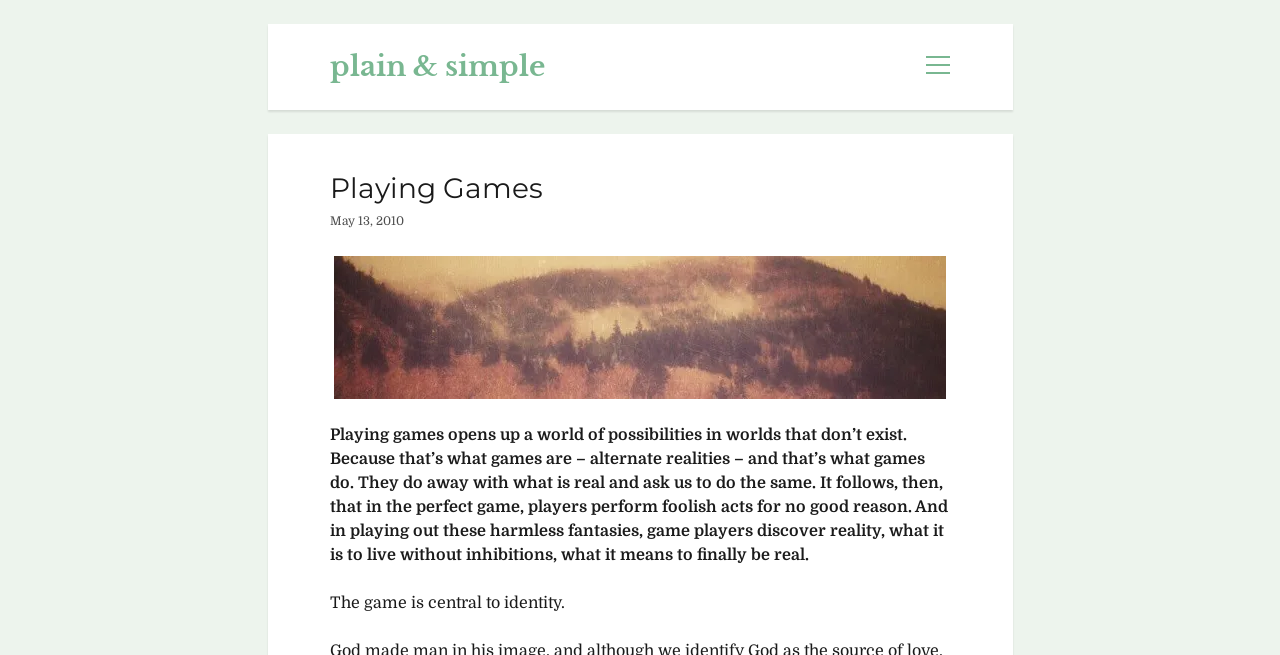Please identify the bounding box coordinates of the element's region that should be clicked to execute the following instruction: "open menu". The bounding box coordinates must be four float numbers between 0 and 1, i.e., [left, top, right, bottom].

[0.724, 0.073, 0.743, 0.13]